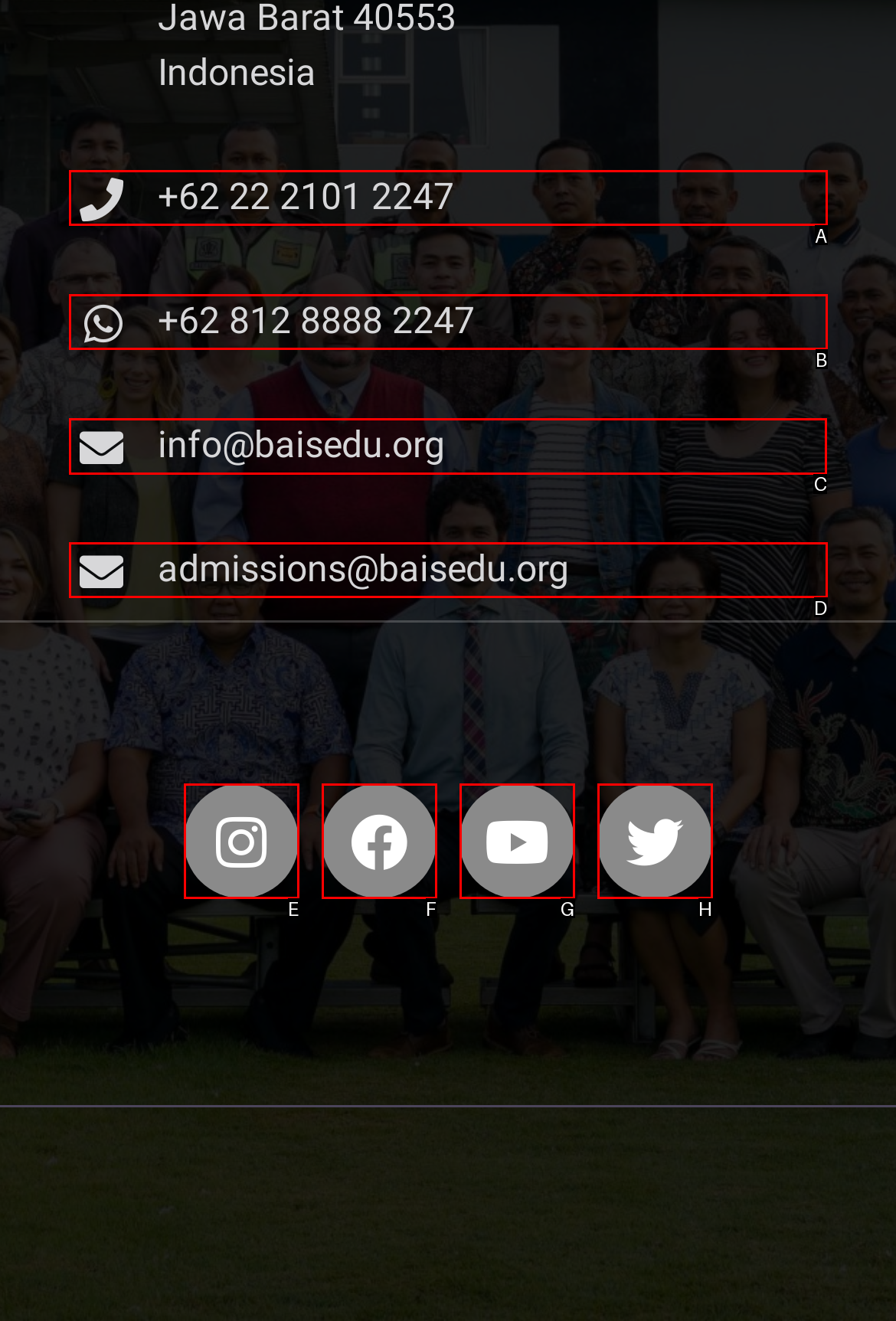Identify the HTML element to click to execute this task: Send an email to info Respond with the letter corresponding to the proper option.

C